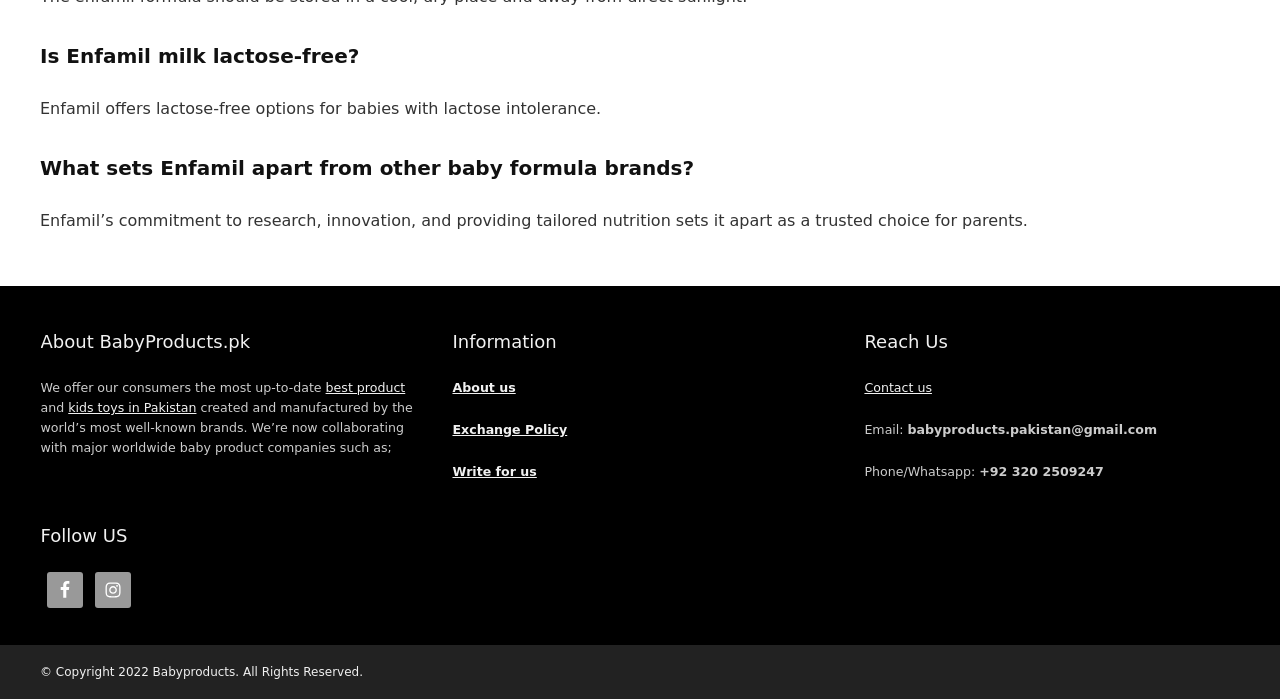What is the phone number of Babyproducts.pk?
Give a one-word or short phrase answer based on the image.

+92 320 2509247